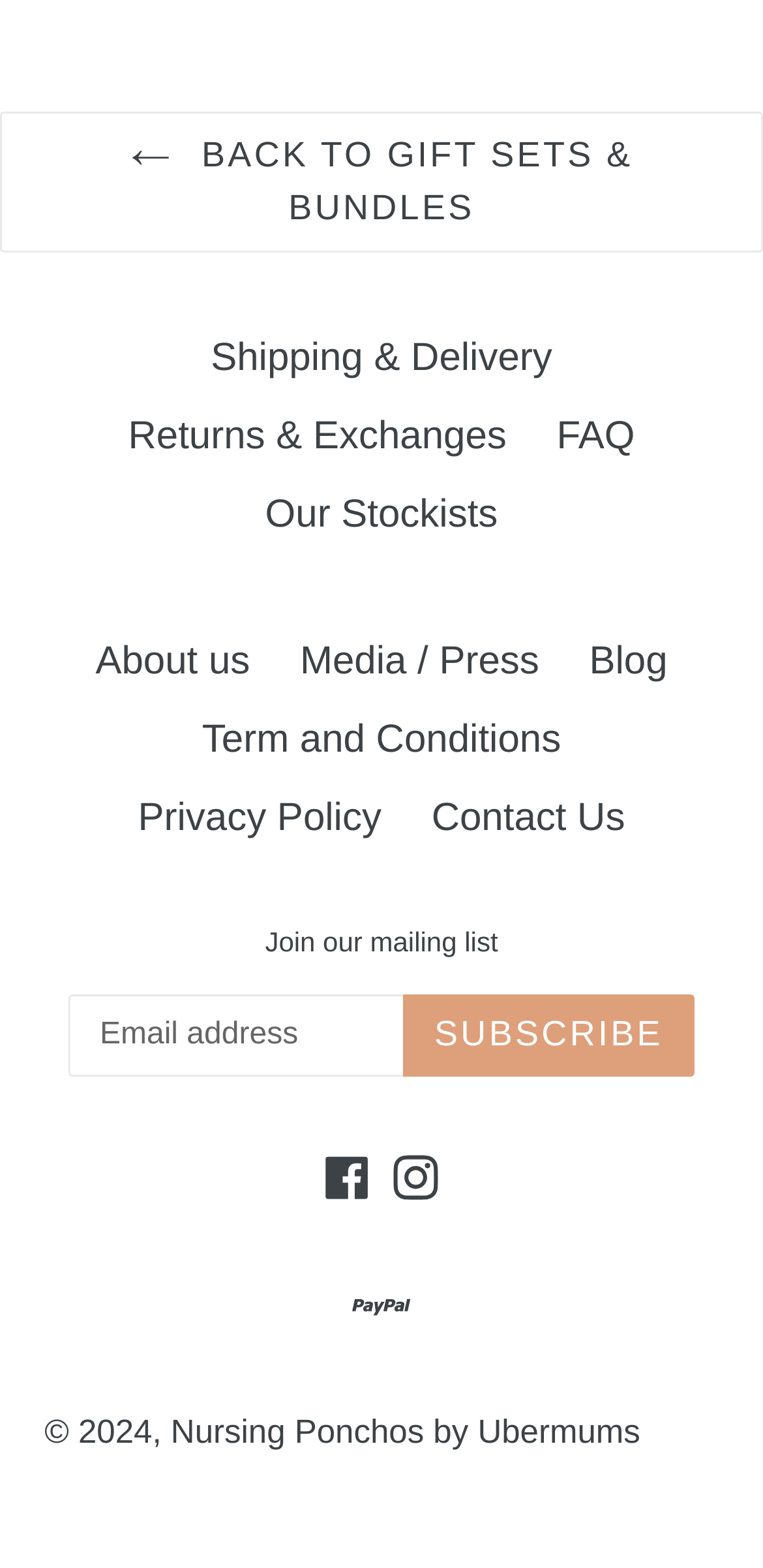Find the bounding box coordinates of the clickable area required to complete the following action: "Go back to gift sets and bundles".

[0.0, 0.072, 1.0, 0.161]